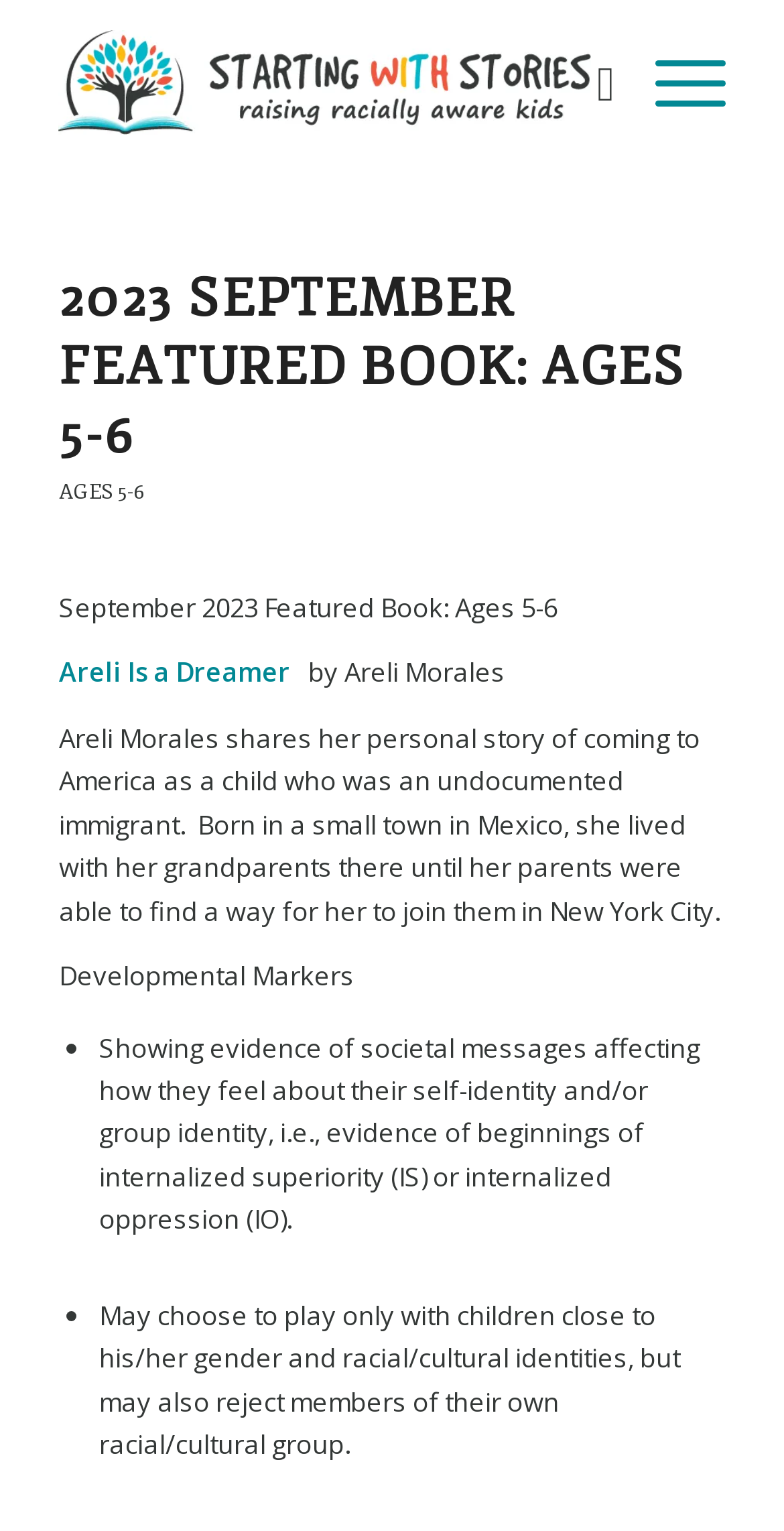What is the name of the author of the featured book? Based on the screenshot, please respond with a single word or phrase.

Areli Morales